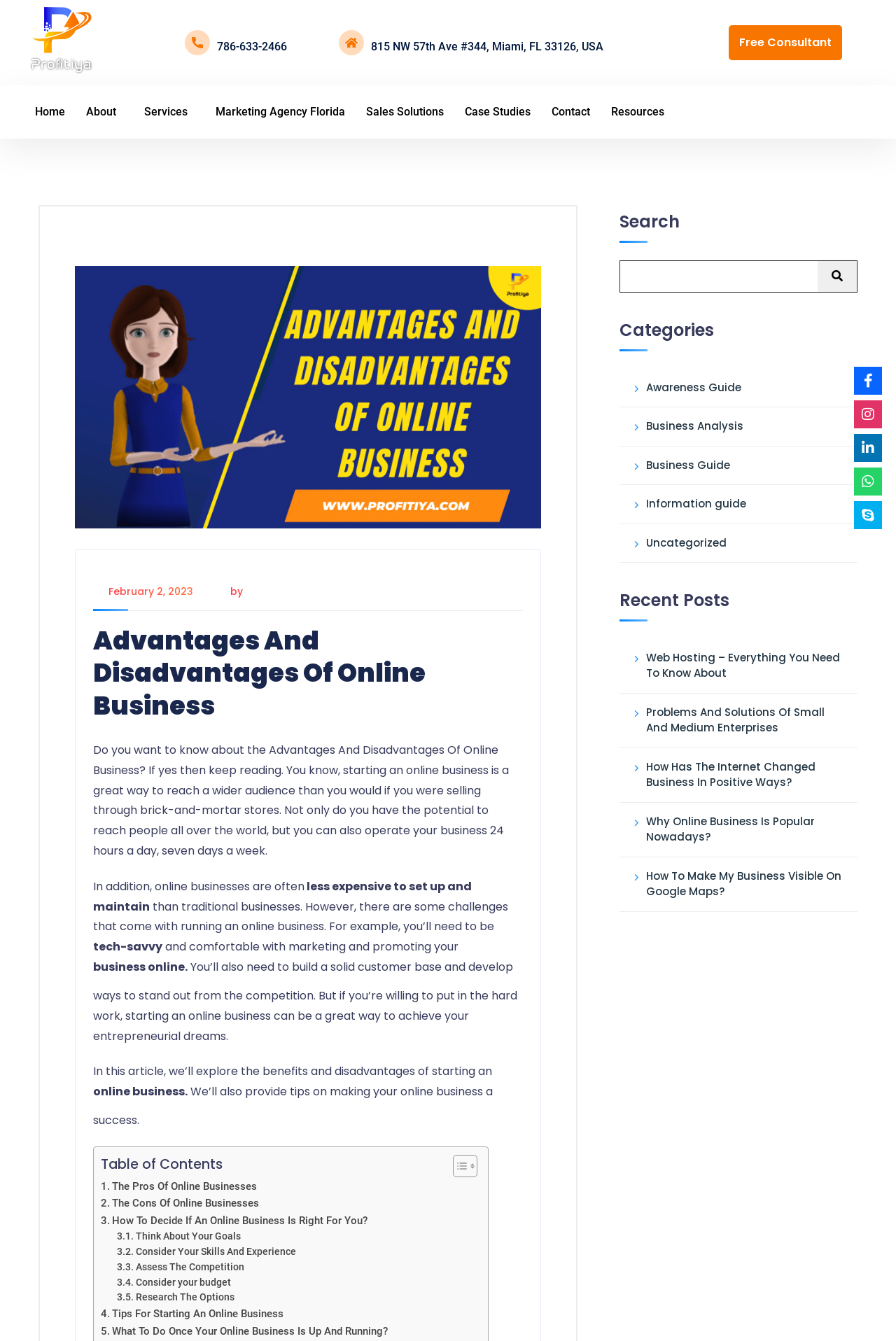Locate the bounding box coordinates of the clickable part needed for the task: "Contact the 'Profitiya Agency'".

[0.274, 0.436, 0.367, 0.446]